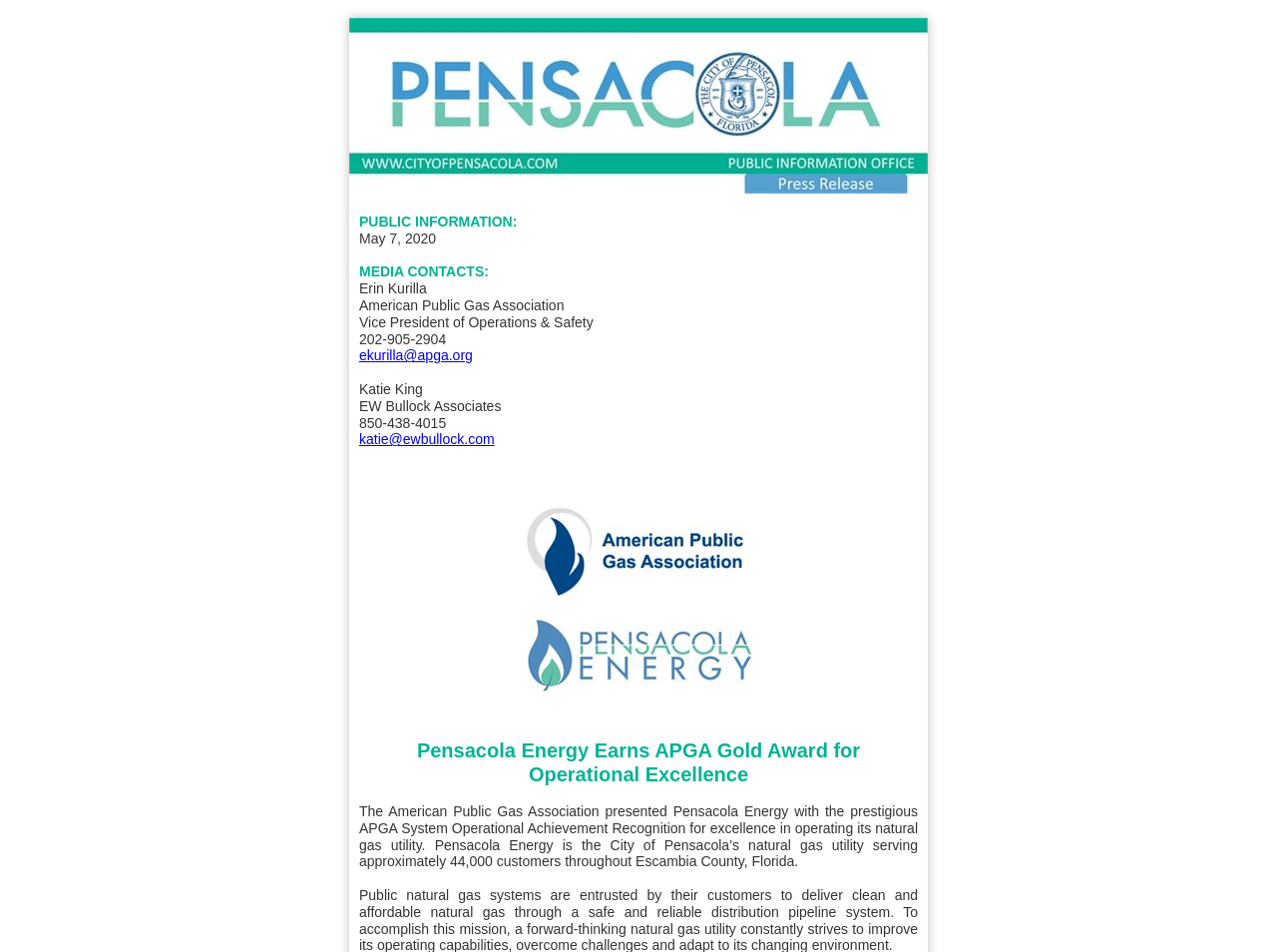Please give a succinct answer using a single word or phrase:
How many logos are displayed?

2